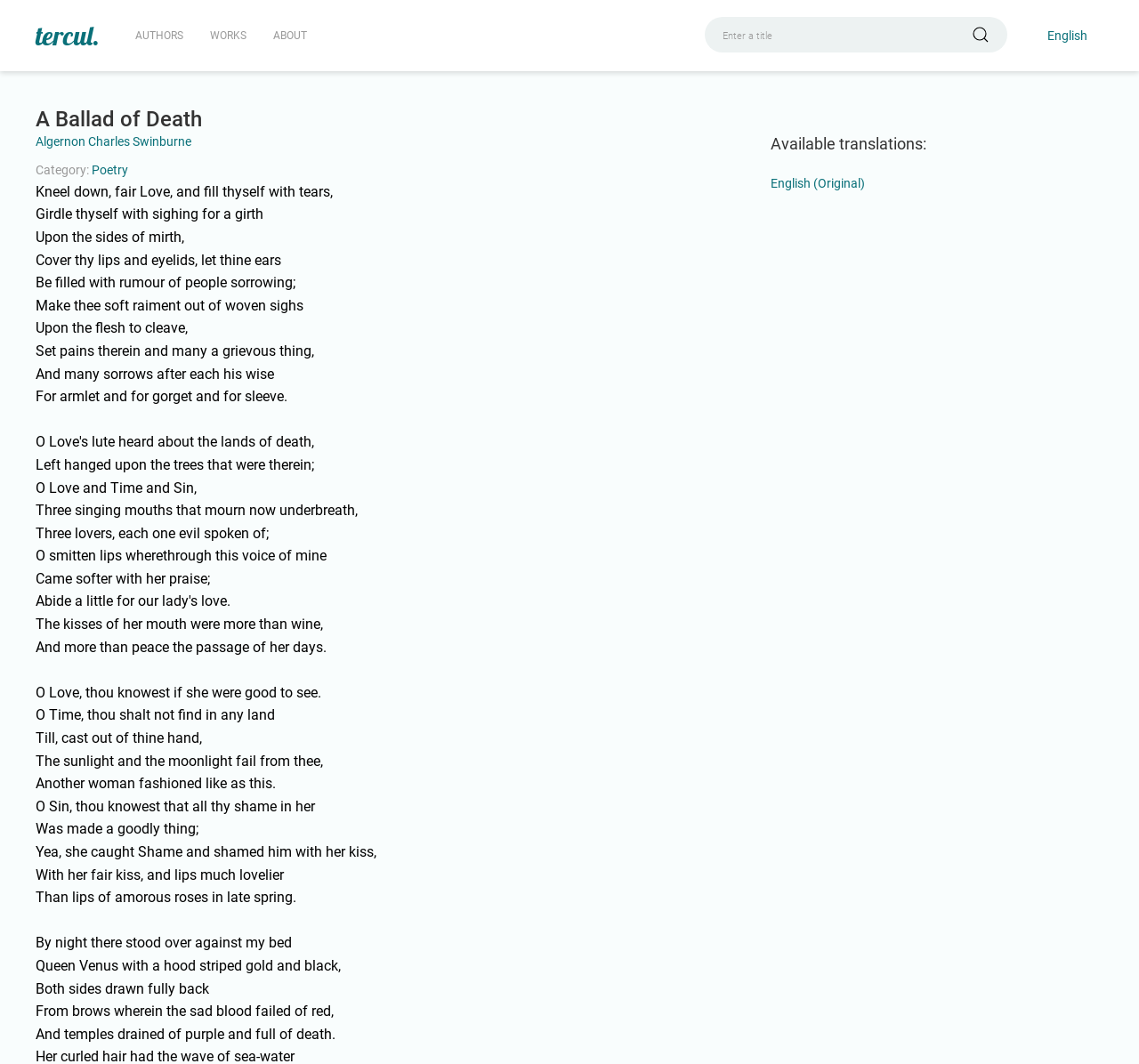Answer the question in a single word or phrase:
What is the original language of the poem?

English